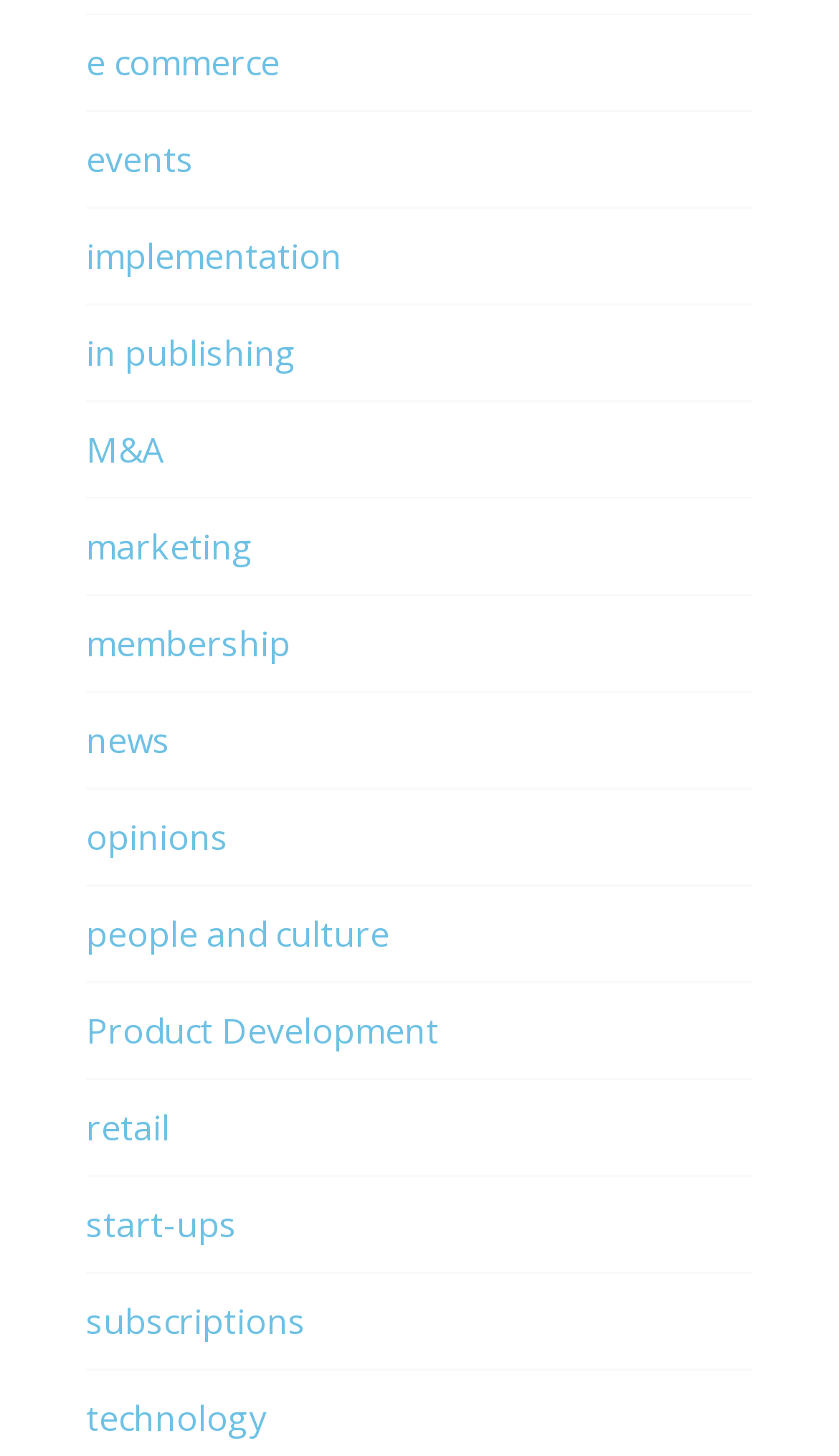Using the format (top-left x, top-left y, bottom-right x, bottom-right y), and given the element description, identify the bounding box coordinates within the screenshot: start-ups

[0.103, 0.825, 0.282, 0.858]